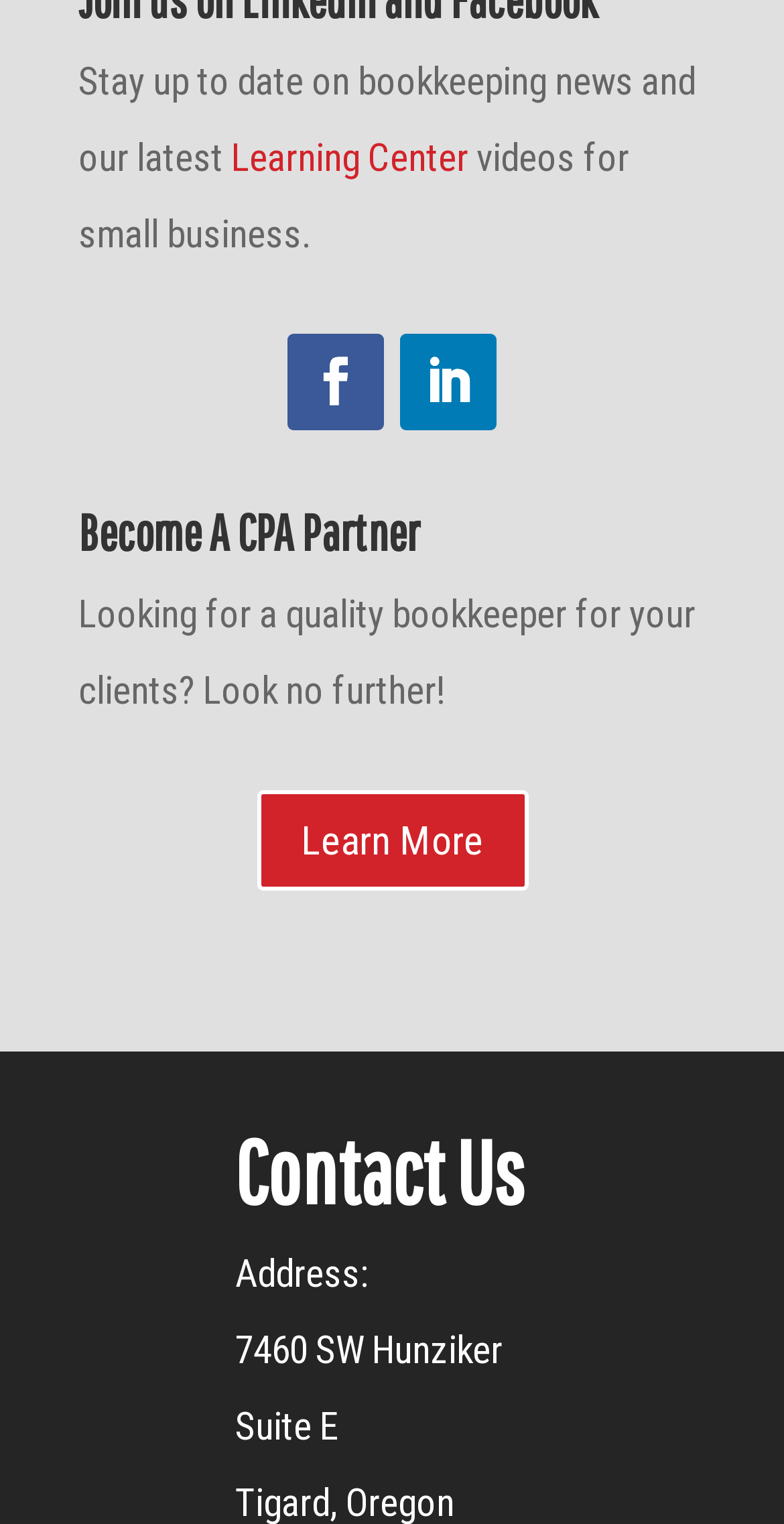Reply to the question with a brief word or phrase: How many social media links are present?

2